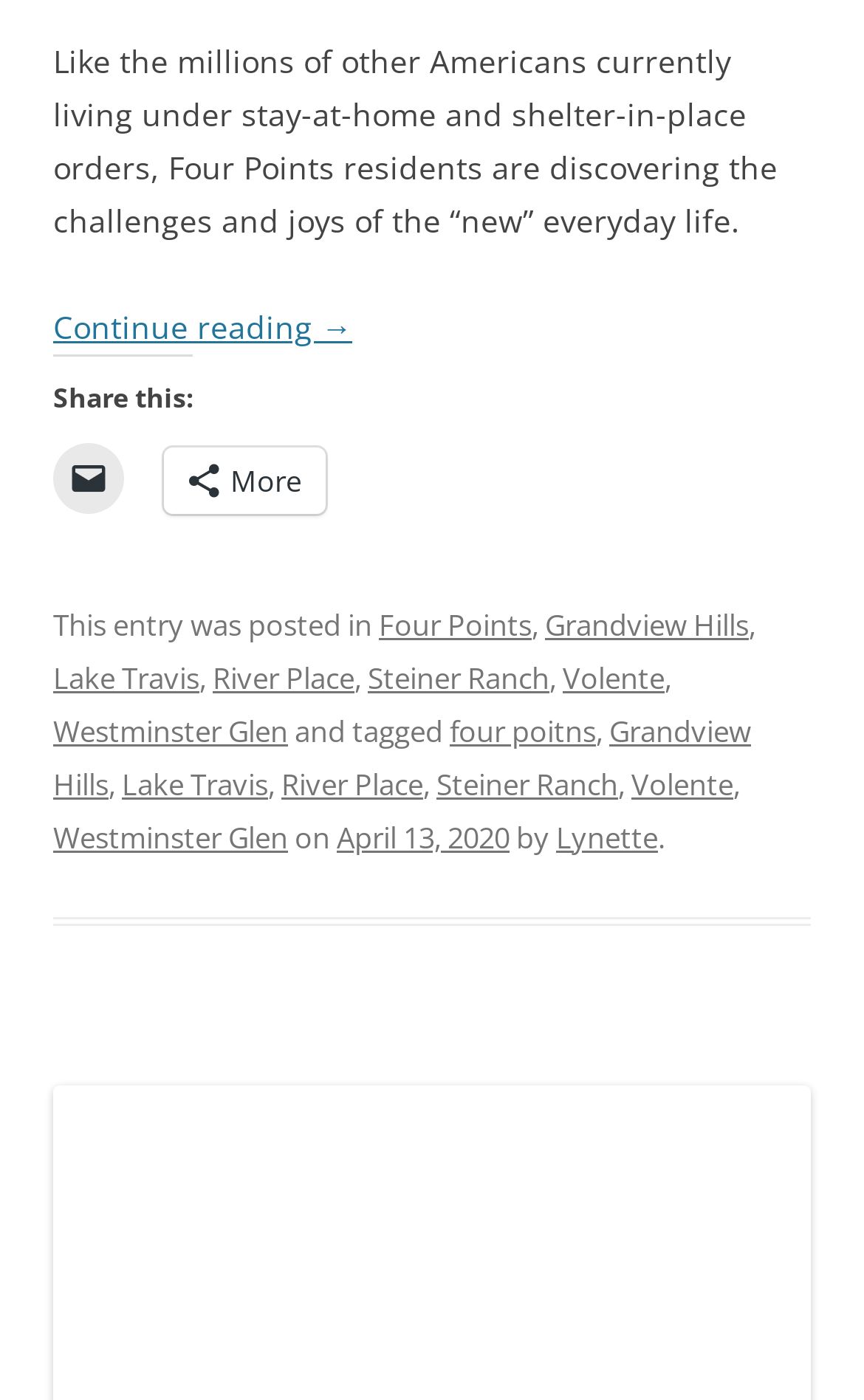Please identify the bounding box coordinates of the element's region that needs to be clicked to fulfill the following instruction: "Share this post". The bounding box coordinates should consist of four float numbers between 0 and 1, i.e., [left, top, right, bottom].

[0.062, 0.253, 0.223, 0.297]